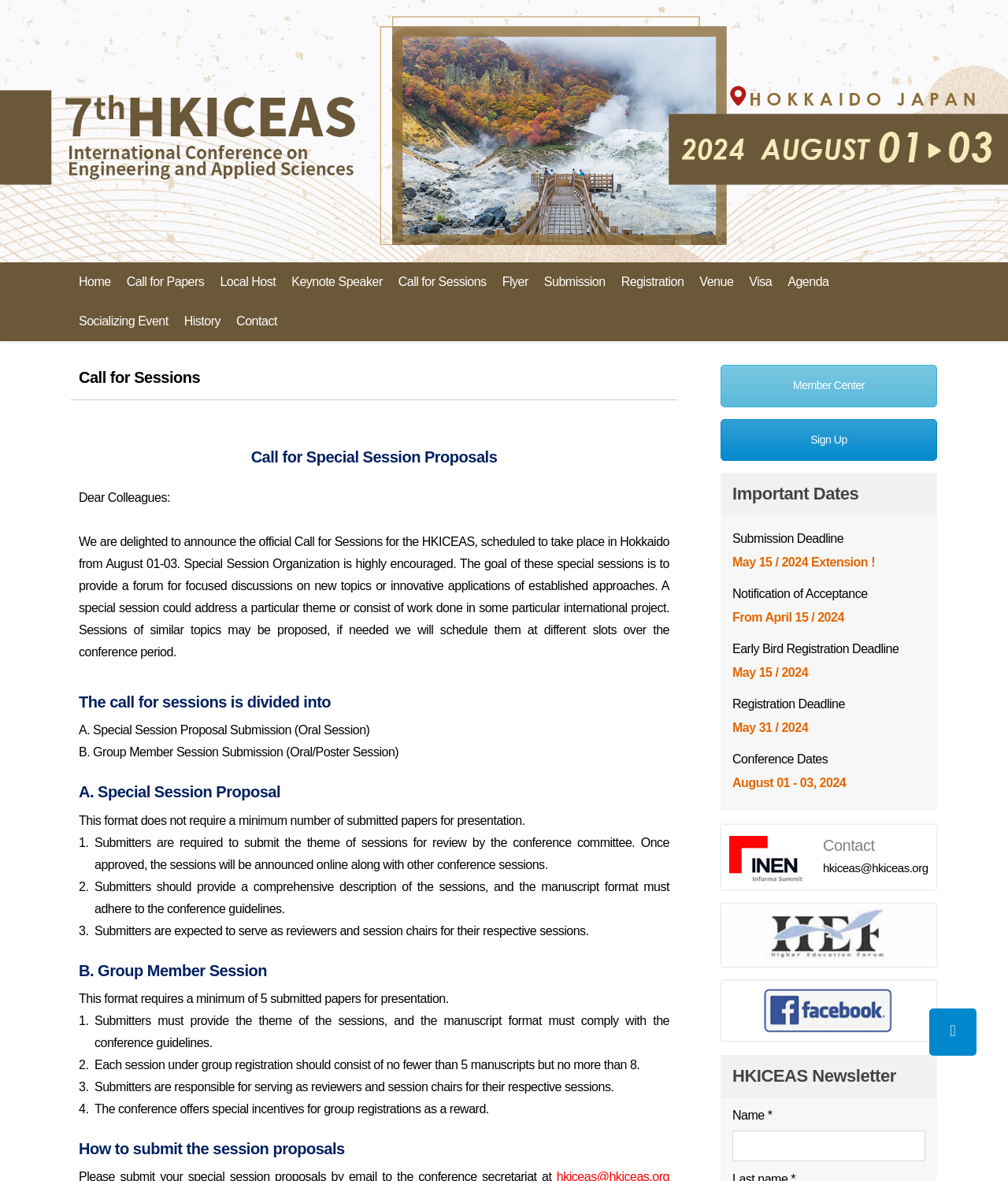Based on the image, provide a detailed and complete answer to the question: 
What is the role of submitters in special sessions?

According to the webpage, submitters are expected to serve as reviewers and session chairs for their respective sessions. This is mentioned in the section 'A. Special Session Proposal Submission'.